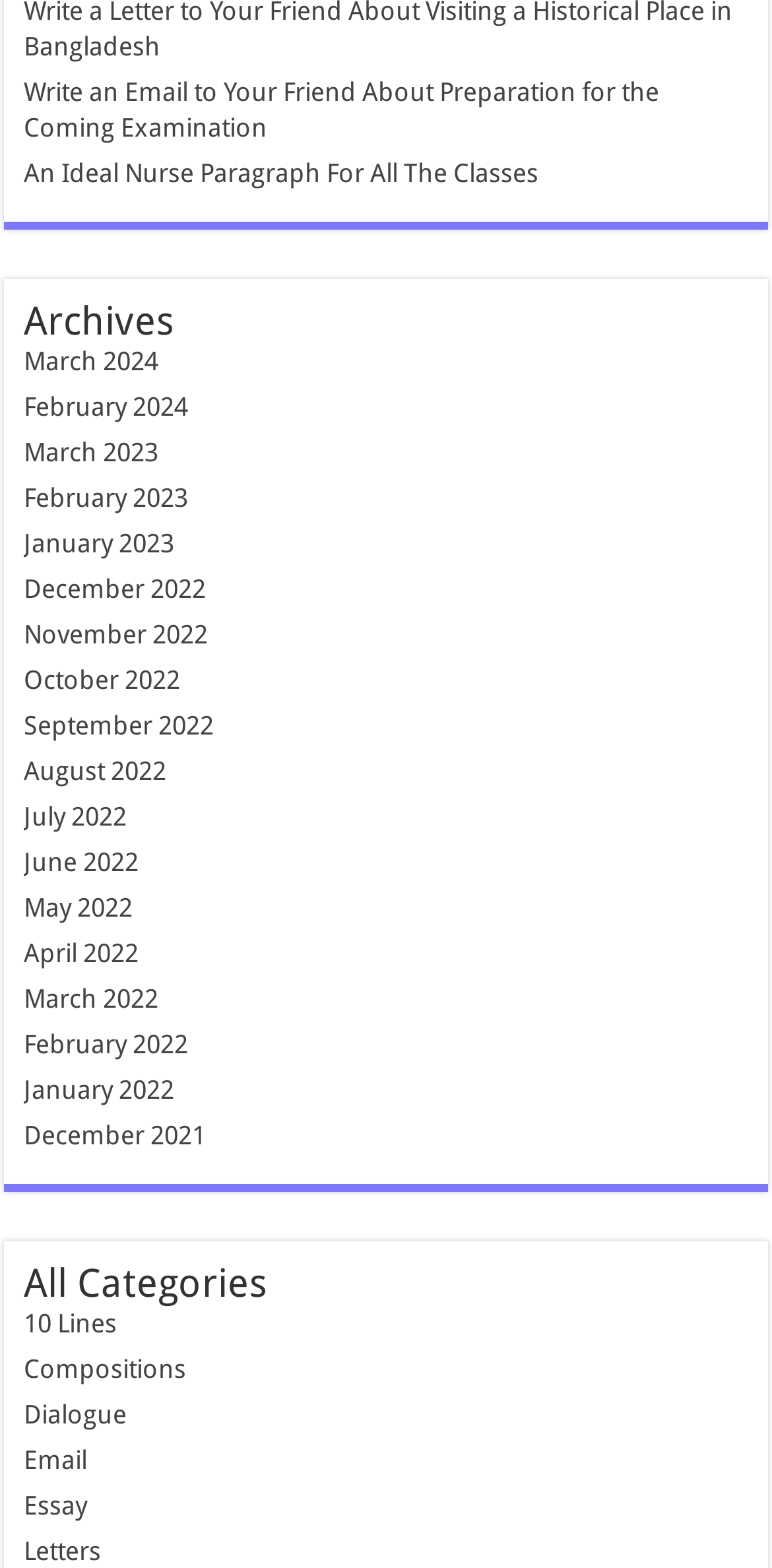Find the bounding box coordinates of the area that needs to be clicked in order to achieve the following instruction: "Explore the category of 10 lines". The coordinates should be specified as four float numbers between 0 and 1, i.e., [left, top, right, bottom].

[0.031, 0.834, 0.151, 0.853]